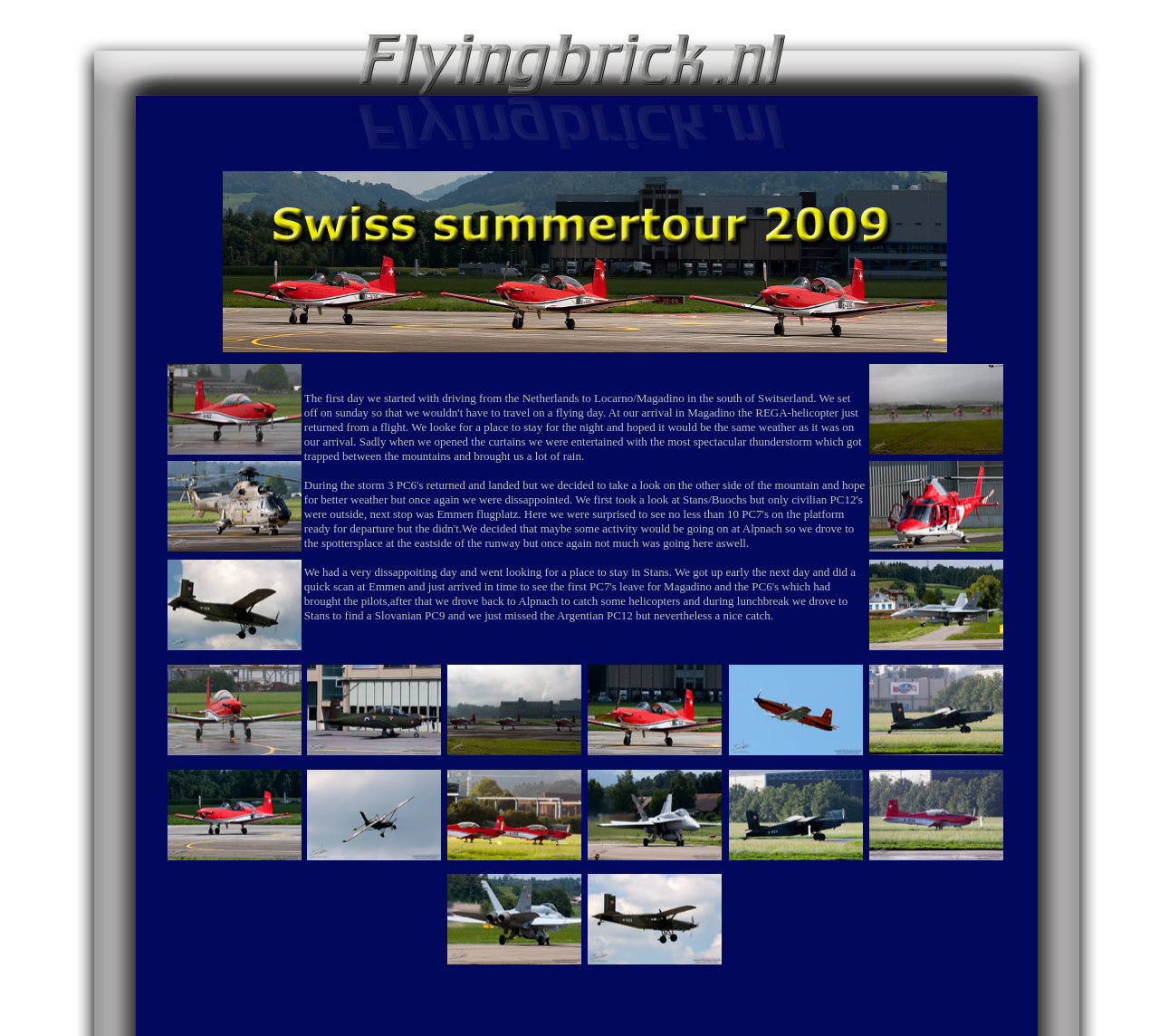Provide a single word or phrase answer to the question: 
What weather condition did the author experience on the first day?

Thunderstorm